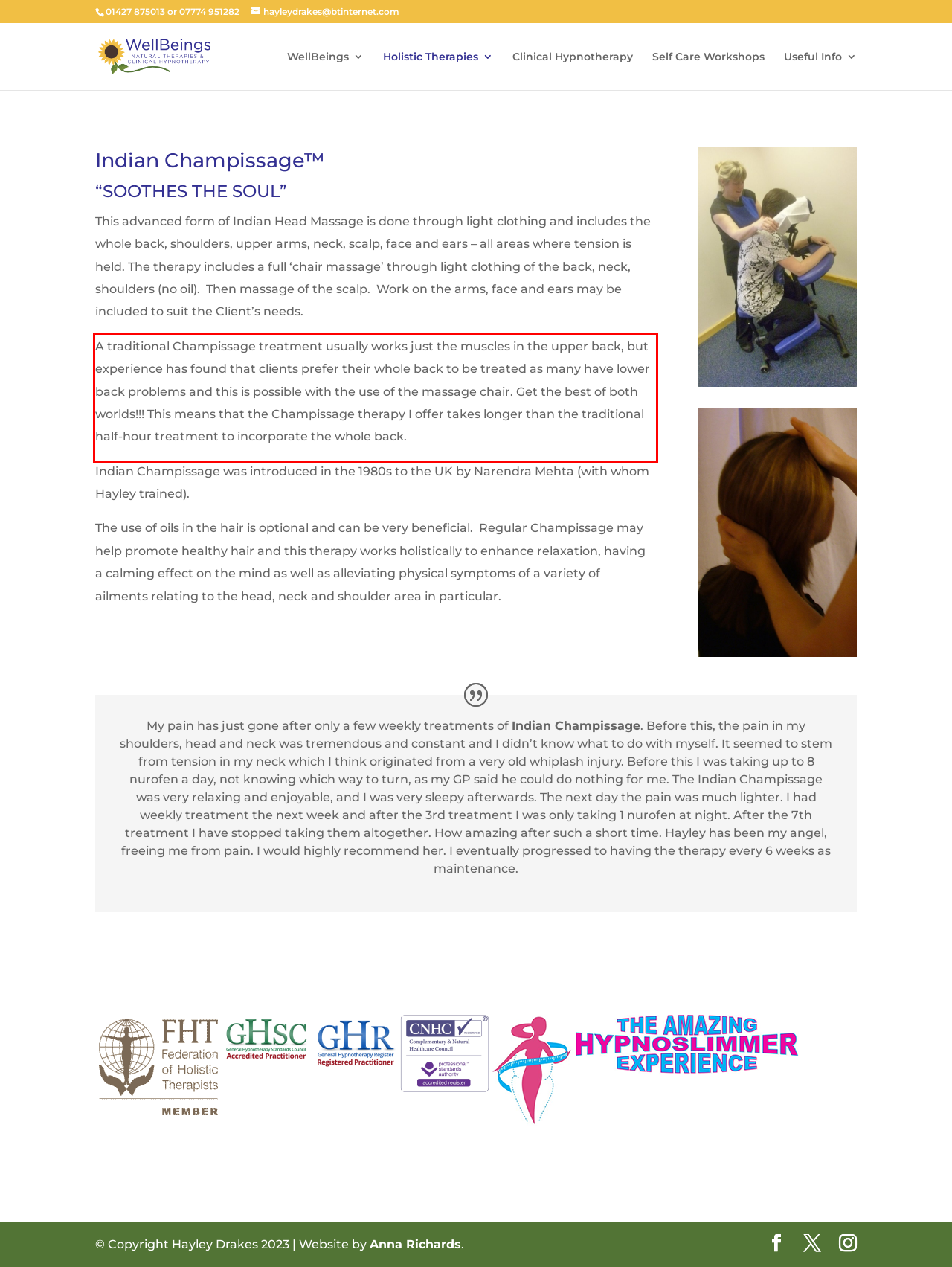Given a webpage screenshot with a red bounding box, perform OCR to read and deliver the text enclosed by the red bounding box.

A traditional Champissage treatment usually works just the muscles in the upper back, but experience has found that clients prefer their whole back to be treated as many have lower back problems and this is possible with the use of the massage chair. Get the best of both worlds!!! This means that the Champissage therapy I offer takes longer than the traditional half-hour treatment to incorporate the whole back.